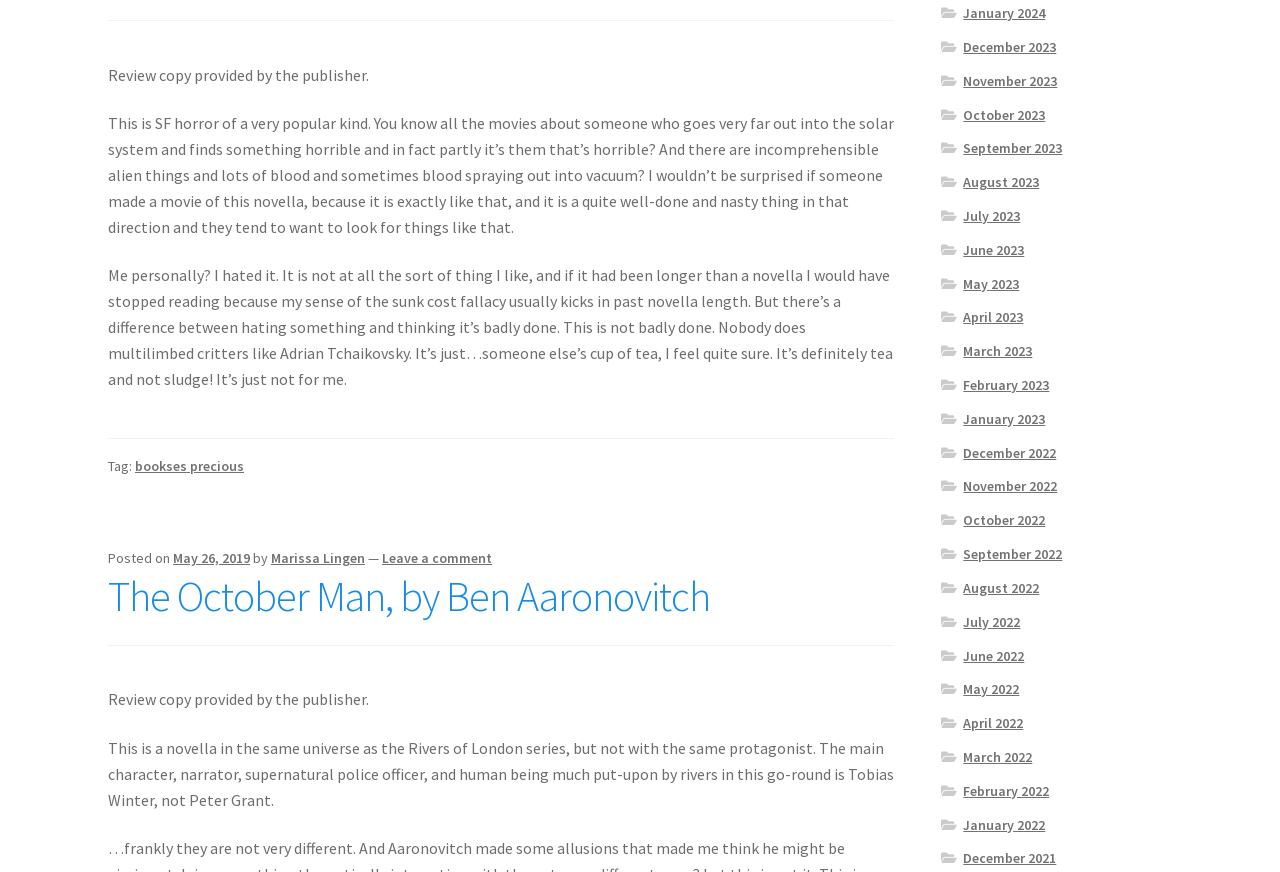Locate the bounding box coordinates of the clickable element to fulfill the following instruction: "Click the 'Pediatric Medical Billing' link". Provide the coordinates as four float numbers between 0 and 1 in the format [left, top, right, bottom].

None